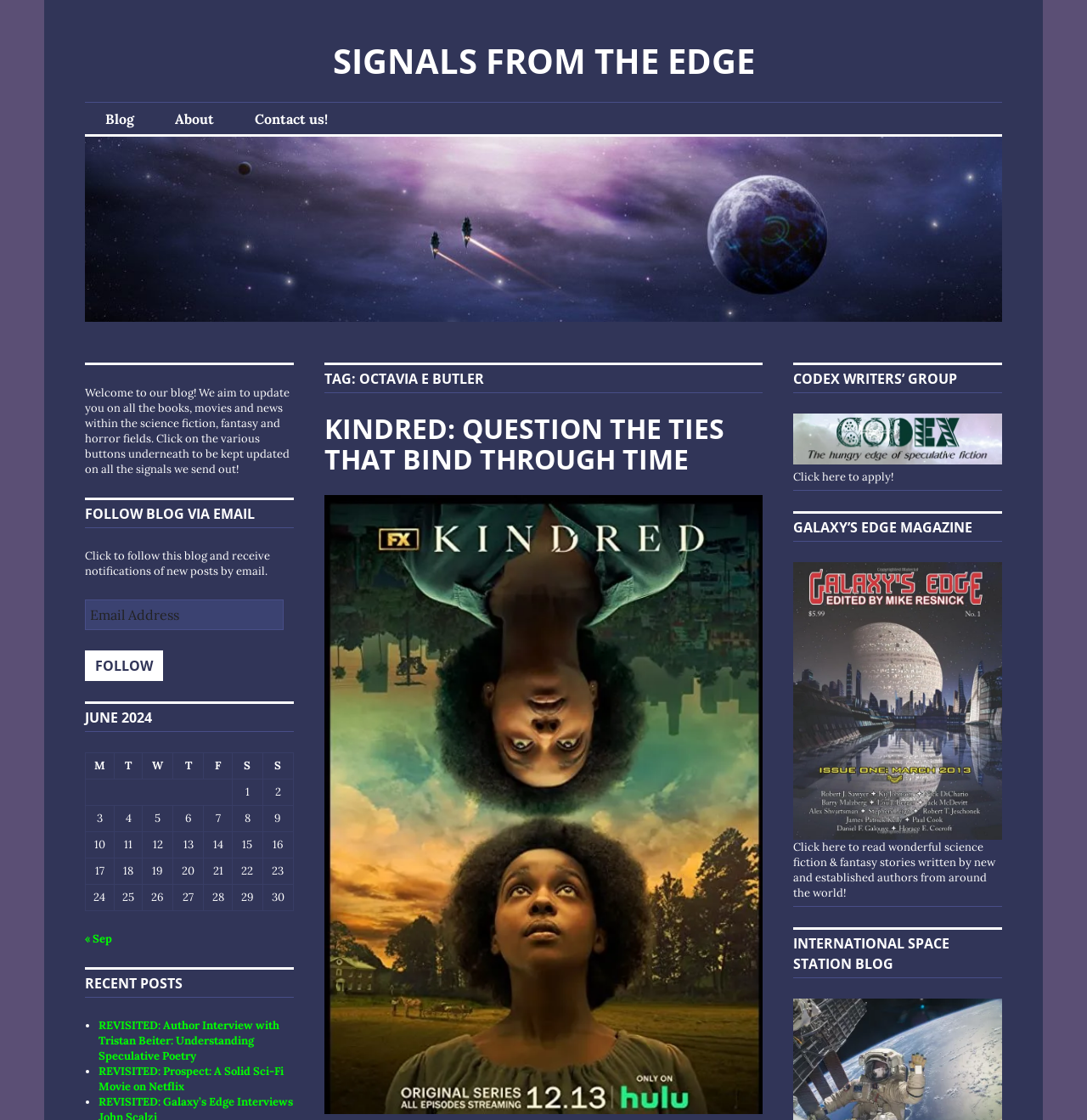Specify the bounding box coordinates of the area to click in order to execute this command: 'Click on the '« Sep' link'. The coordinates should consist of four float numbers ranging from 0 to 1, and should be formatted as [left, top, right, bottom].

[0.078, 0.832, 0.103, 0.845]